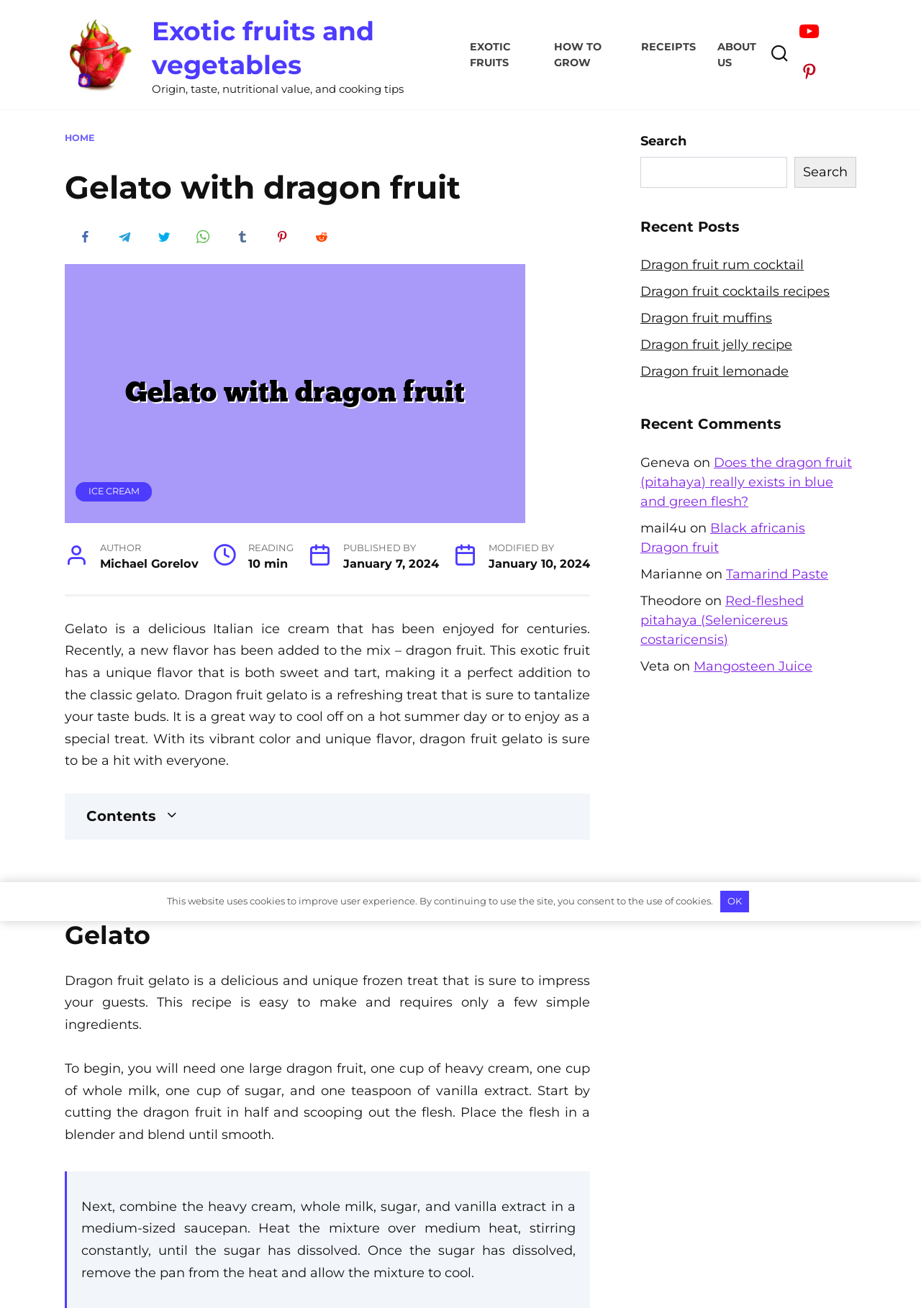Find the bounding box coordinates for the area that must be clicked to perform this action: "Visit the 'HOME' page".

[0.07, 0.101, 0.102, 0.109]